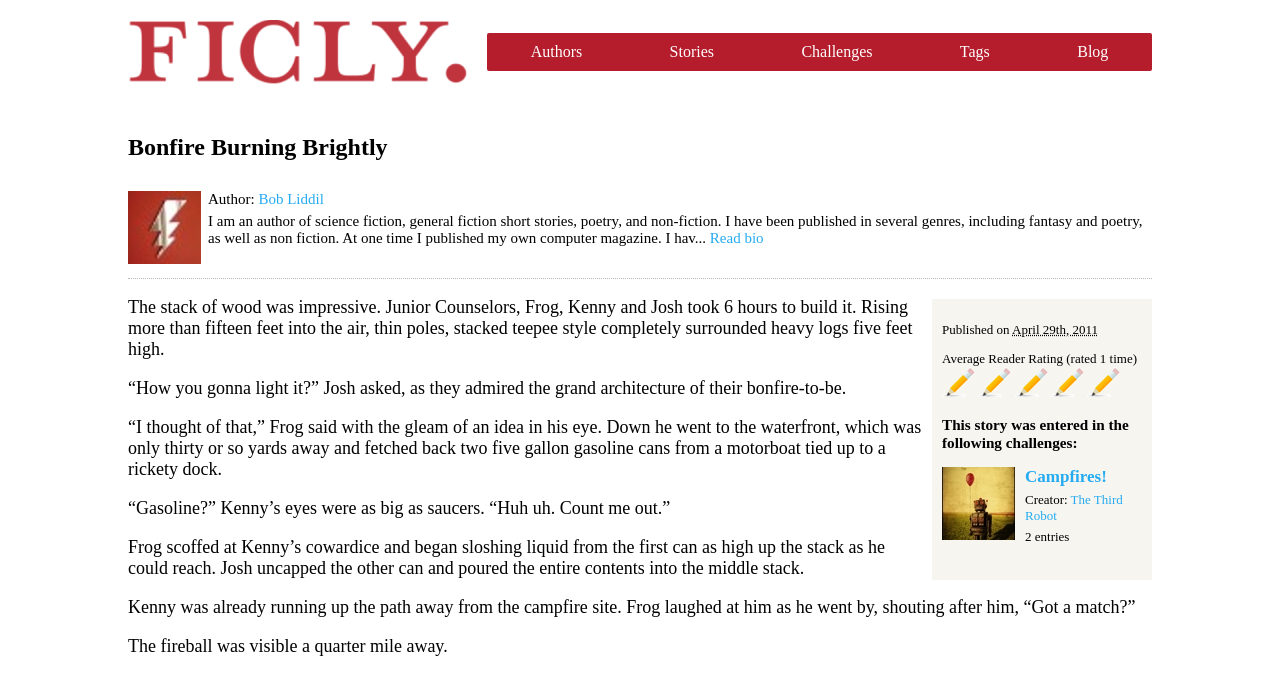Please specify the bounding box coordinates of the element that should be clicked to execute the given instruction: 'Read the bio of Bob Liddil'. Ensure the coordinates are four float numbers between 0 and 1, expressed as [left, top, right, bottom].

[0.555, 0.342, 0.597, 0.365]